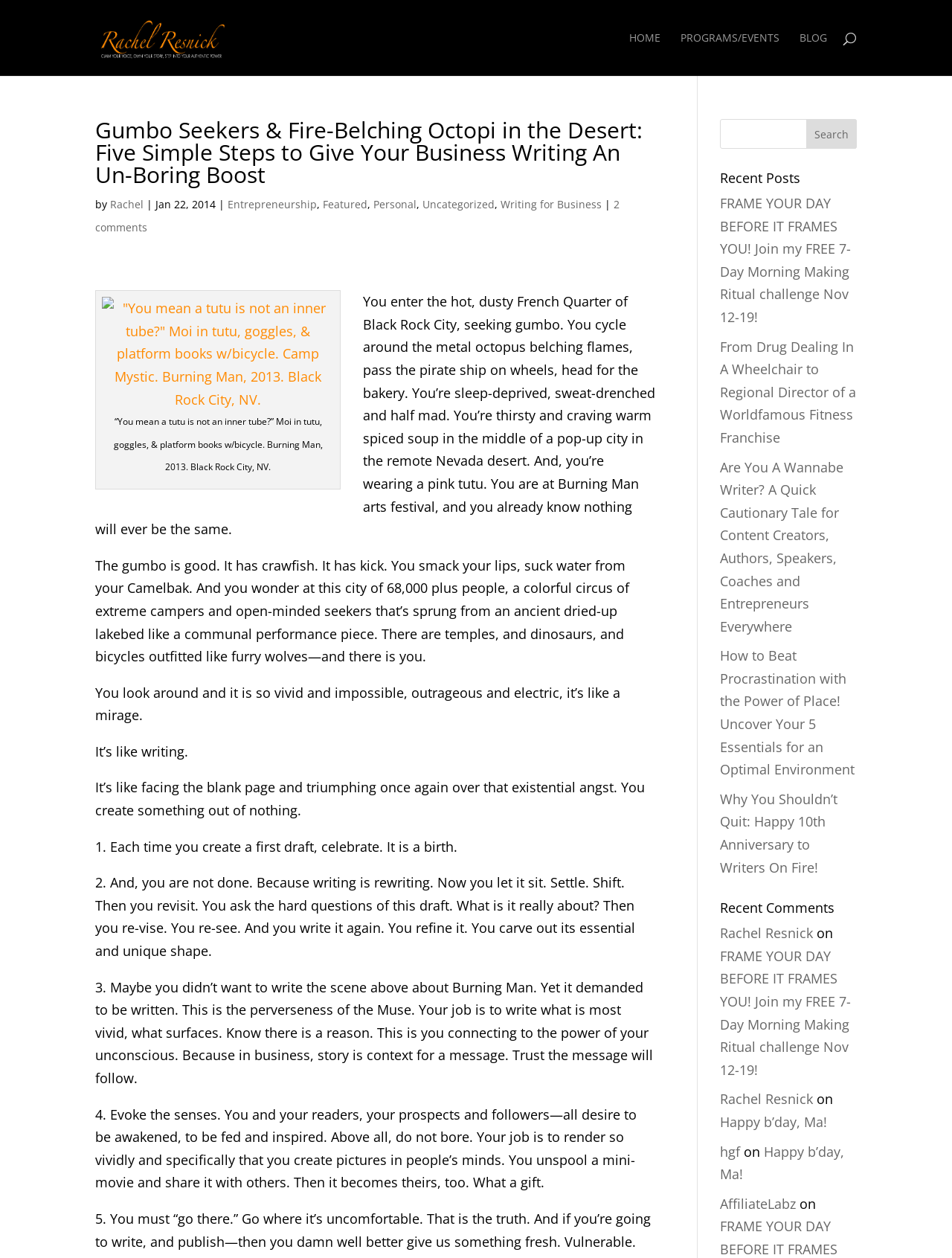Generate a thorough description of the webpage.

This webpage is a blog post titled "Gumbo Seekers & Fire-Belching Octopi in the Desert: Five Simple Steps to Give Your Business Writing An Un-Boring Boost" by Rachel Resnick. At the top of the page, there is a navigation menu with links to "HOME", "PROGRAMS/EVENTS", "BLOG", and a search bar. Below the navigation menu, the title of the blog post is displayed prominently, along with the author's name and a date.

The main content of the blog post is divided into several sections. The first section is a descriptive passage about attending the Burning Man arts festival, where the author is seeking gumbo and wearing a pink tutu. This passage is accompanied by an image of the author in a tutu, goggles, and platform boots, holding a bicycle.

The next section is a series of five steps to improve business writing, each with a brief description and a numbered heading. The steps are: celebrating the creation of a first draft, rewriting and refining the draft, trusting the message and connecting with the unconscious, evoking the senses to create vivid descriptions, and creating something out of nothing.

To the right of the main content, there is a sidebar with several sections. The first section is a search bar, followed by a heading "Recent Posts" and a list of links to recent blog posts. Below that is a heading "Recent Comments" and a list of links to recent comments, along with the names of the commenters.

At the top of the page, there is also a link to the author's name, which is accompanied by a small image of the author.